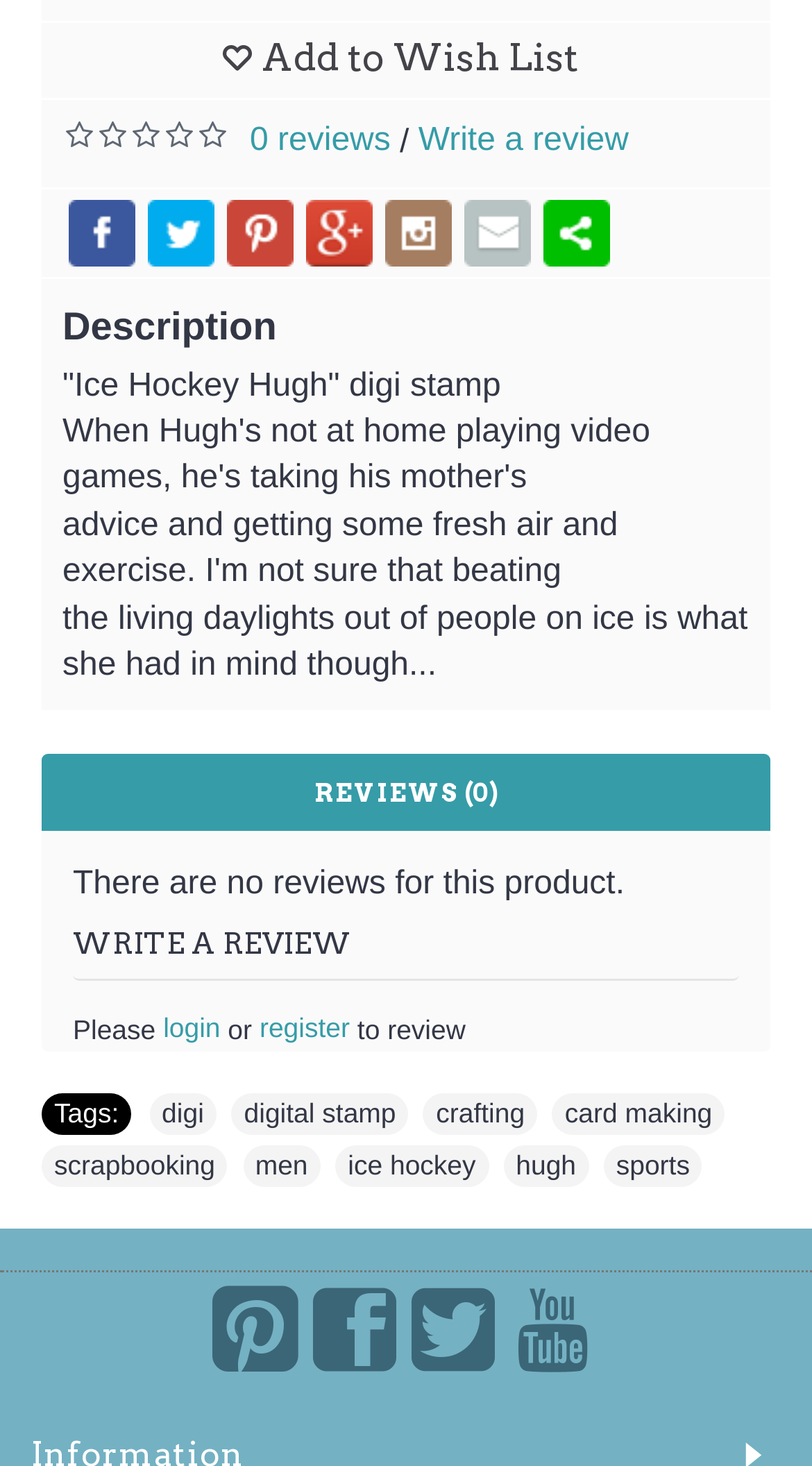Find the UI element described as: "Add to Wish List" and predict its bounding box coordinates. Ensure the coordinates are four float numbers between 0 and 1, [left, top, right, bottom].

[0.249, 0.018, 0.751, 0.061]